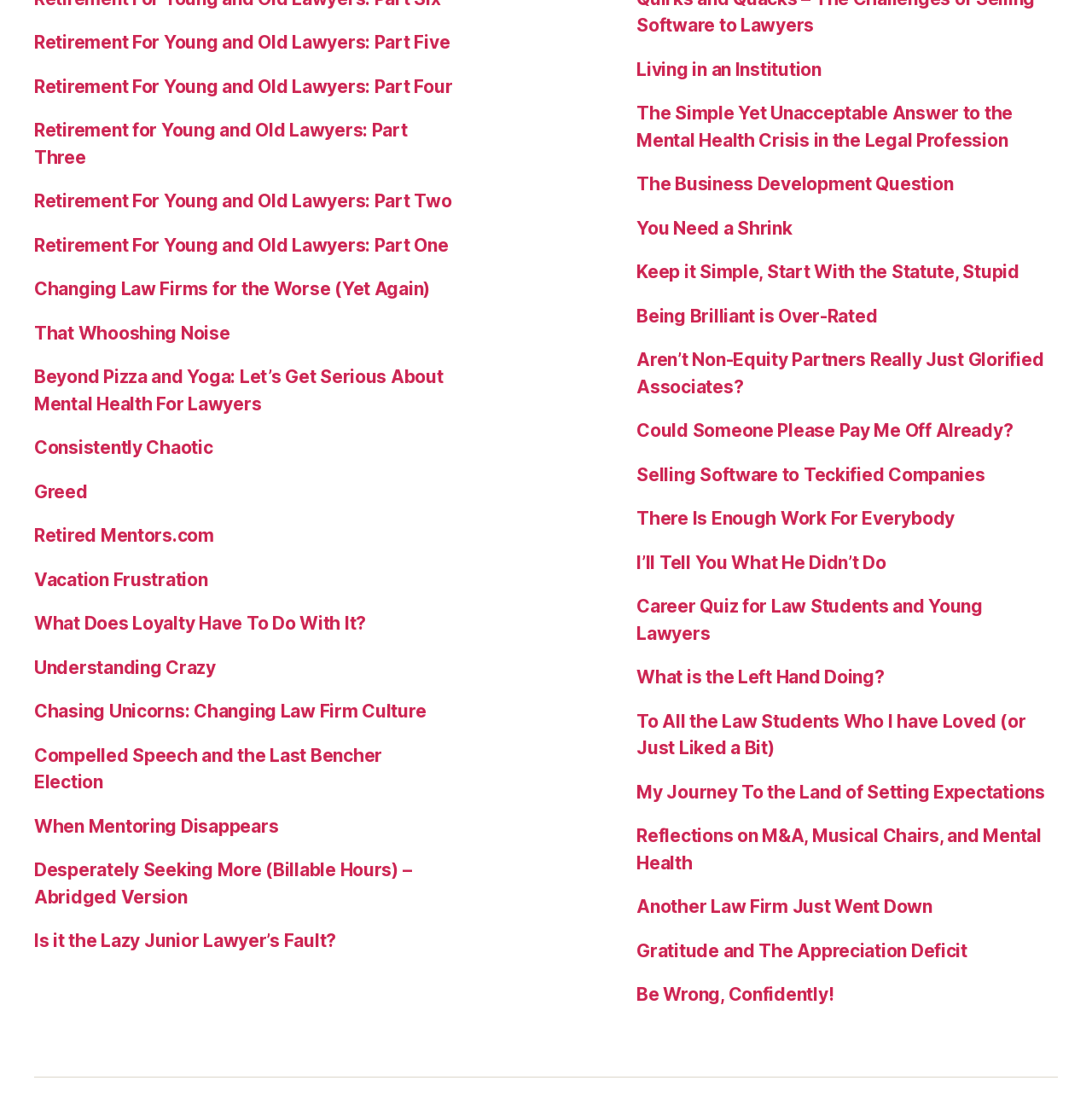Please specify the bounding box coordinates of the element that should be clicked to execute the given instruction: 'Read the article 'Reflections on M&A, Musical Chairs, and Mental Health''. Ensure the coordinates are four float numbers between 0 and 1, expressed as [left, top, right, bottom].

[0.583, 0.751, 0.954, 0.795]